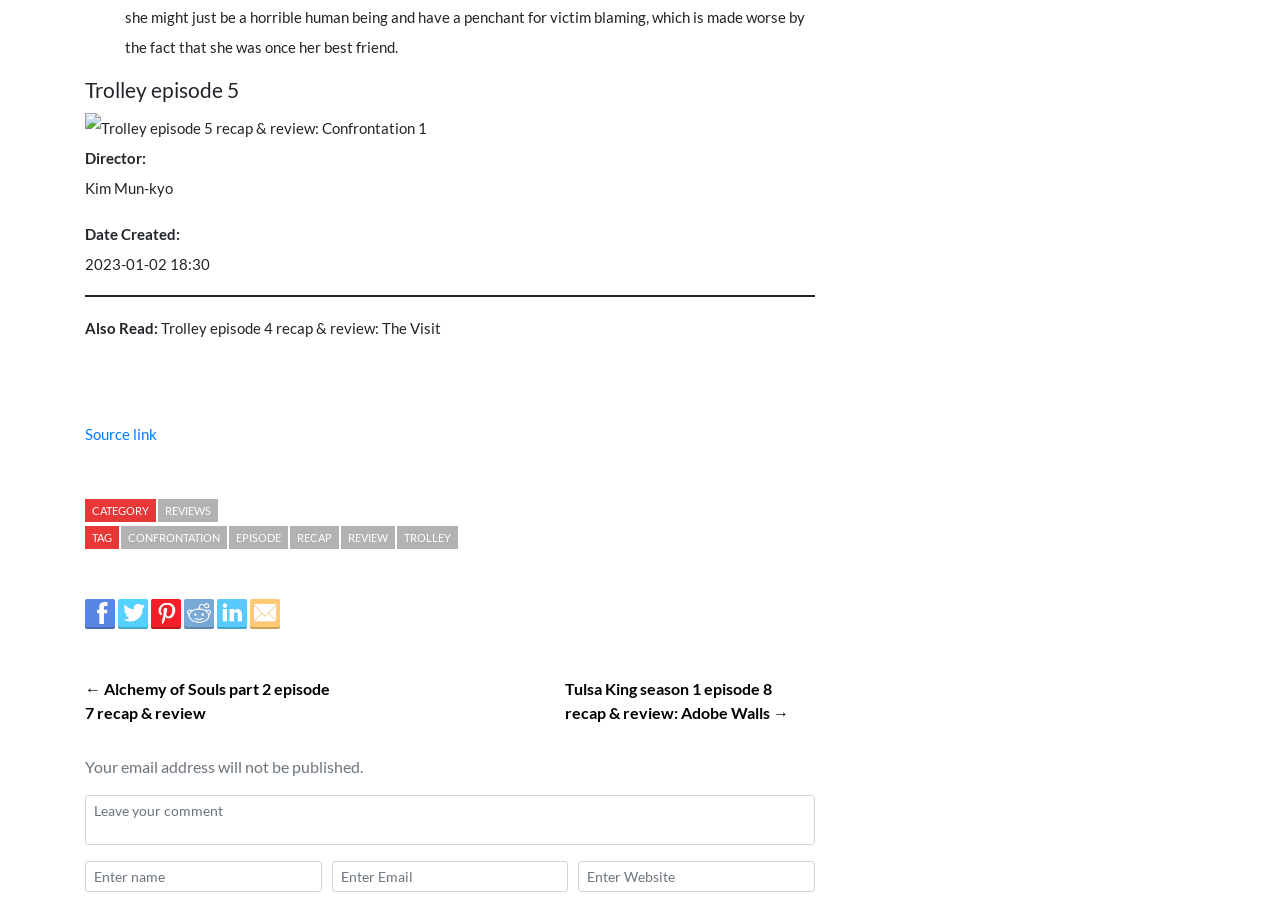What is the purpose of the text box at the bottom?
Craft a detailed and extensive response to the question.

The purpose of the text box at the bottom can be inferred from the static text element above it, which reads 'Leave your comment'. This suggests that the text box is for users to leave their comments or feedback on the review.